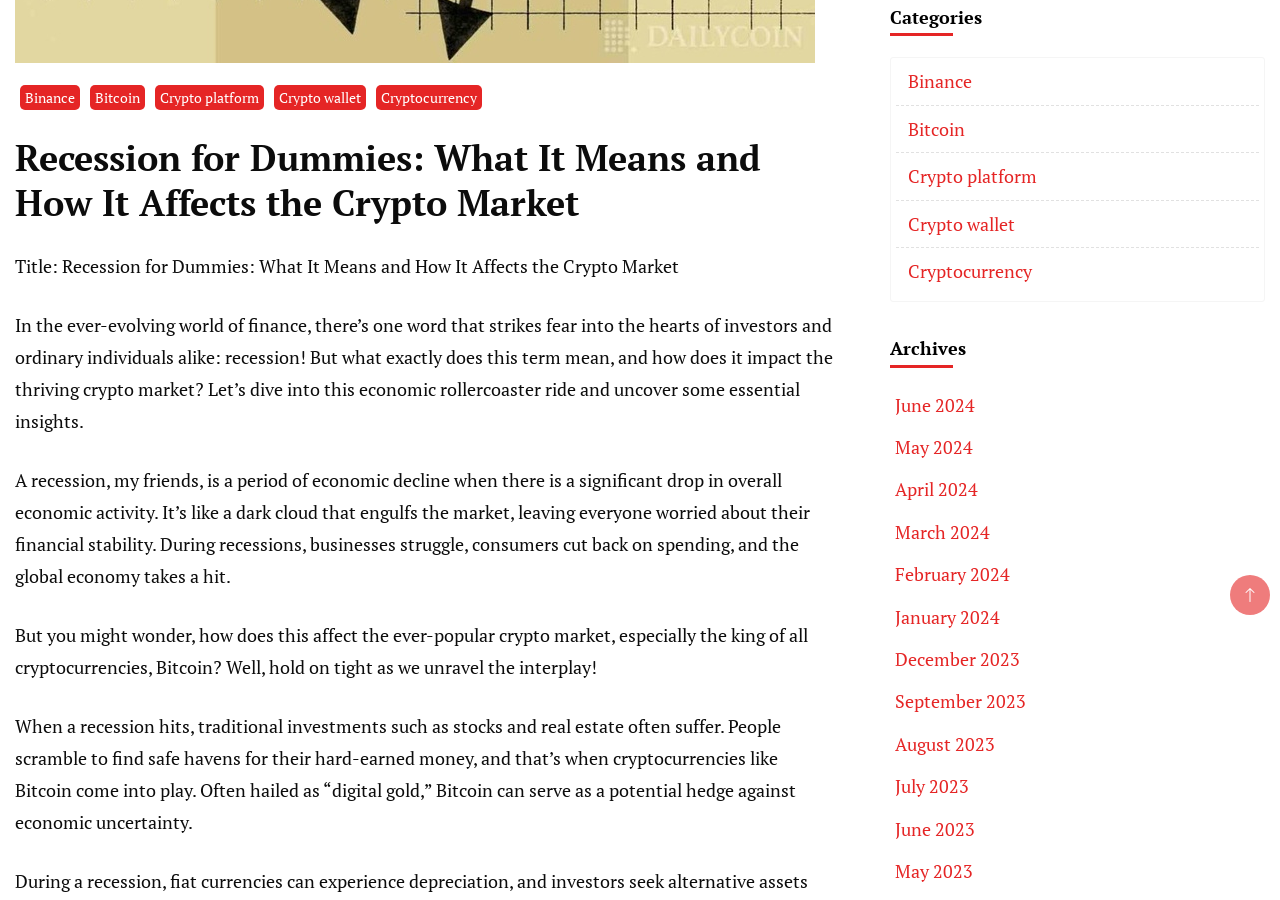Provide the bounding box coordinates of the UI element that matches the description: "中文".

None